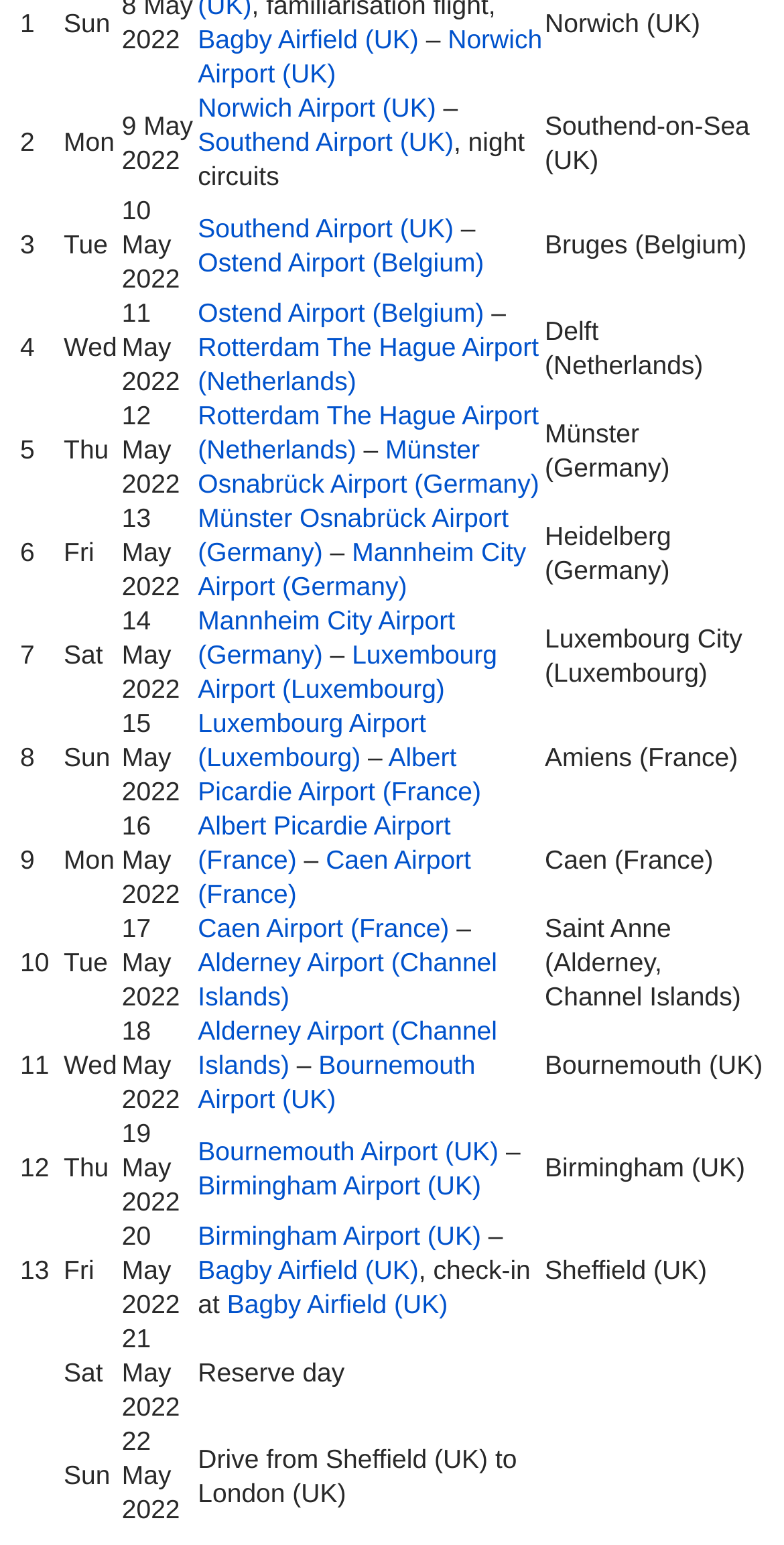From the element description: "Alderney Airport (Channel Islands)", extract the bounding box coordinates of the UI element. The coordinates should be expressed as four float numbers between 0 and 1, in the order [left, top, right, bottom].

[0.252, 0.613, 0.634, 0.655]